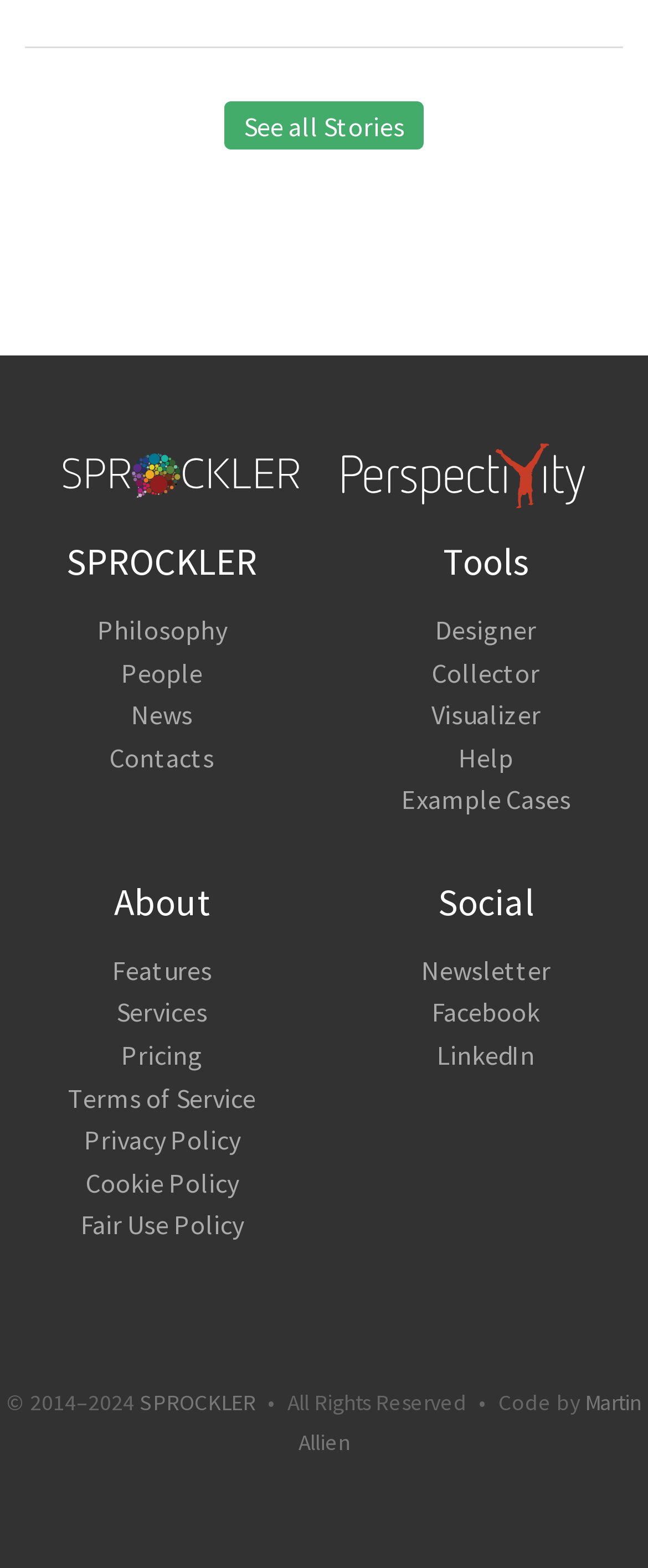Specify the bounding box coordinates of the area to click in order to execute this command: 'Read about Features'. The coordinates should consist of four float numbers ranging from 0 to 1, and should be formatted as [left, top, right, bottom].

[0.173, 0.608, 0.327, 0.629]